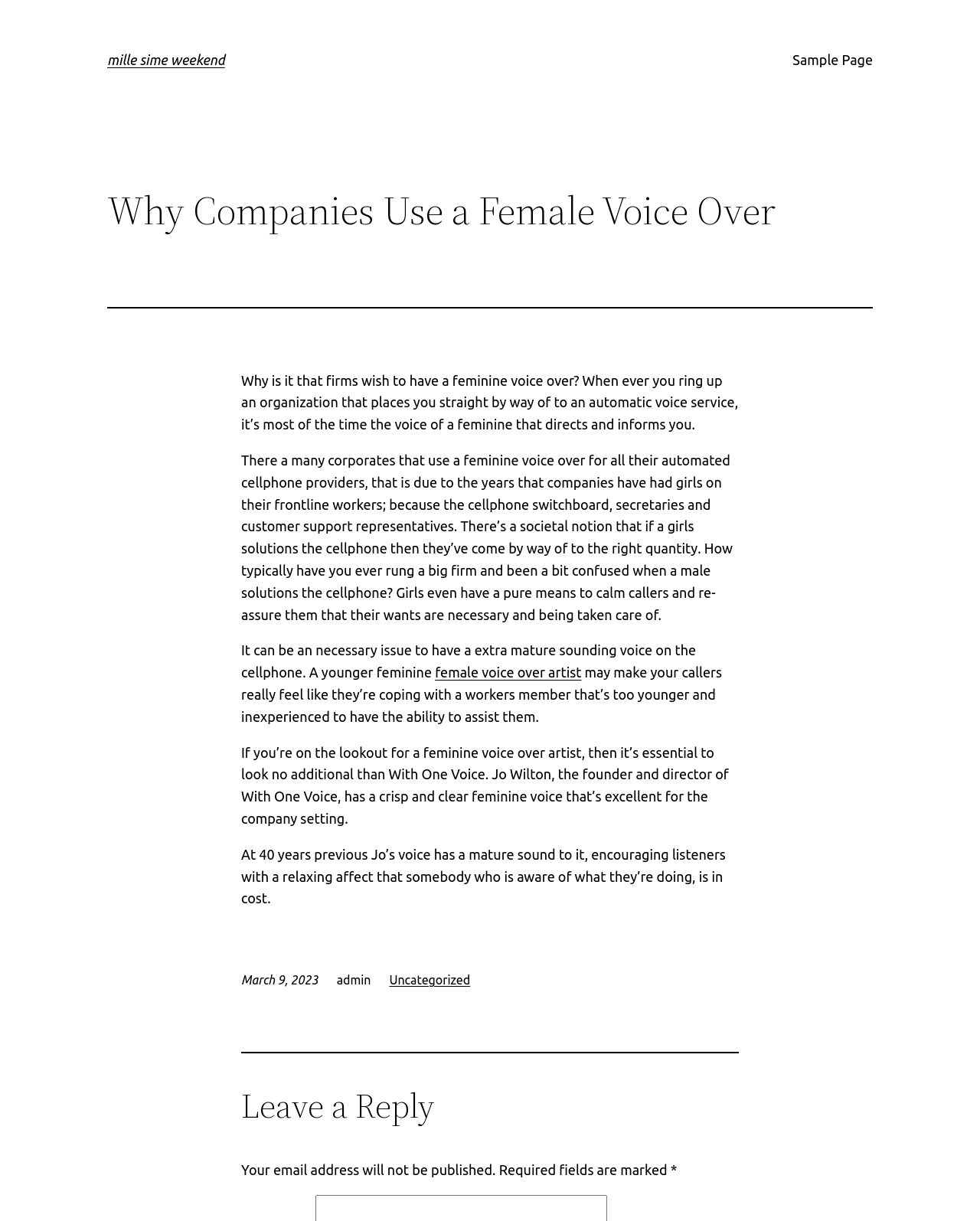What is the purpose of the 'Leave a Reply' section?
Answer the question using a single word or phrase, according to the image.

To comment